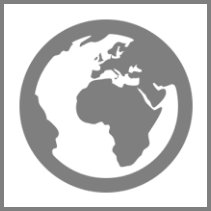Answer this question in one word or a short phrase: What does the globe icon likely represent?

Company's global presence